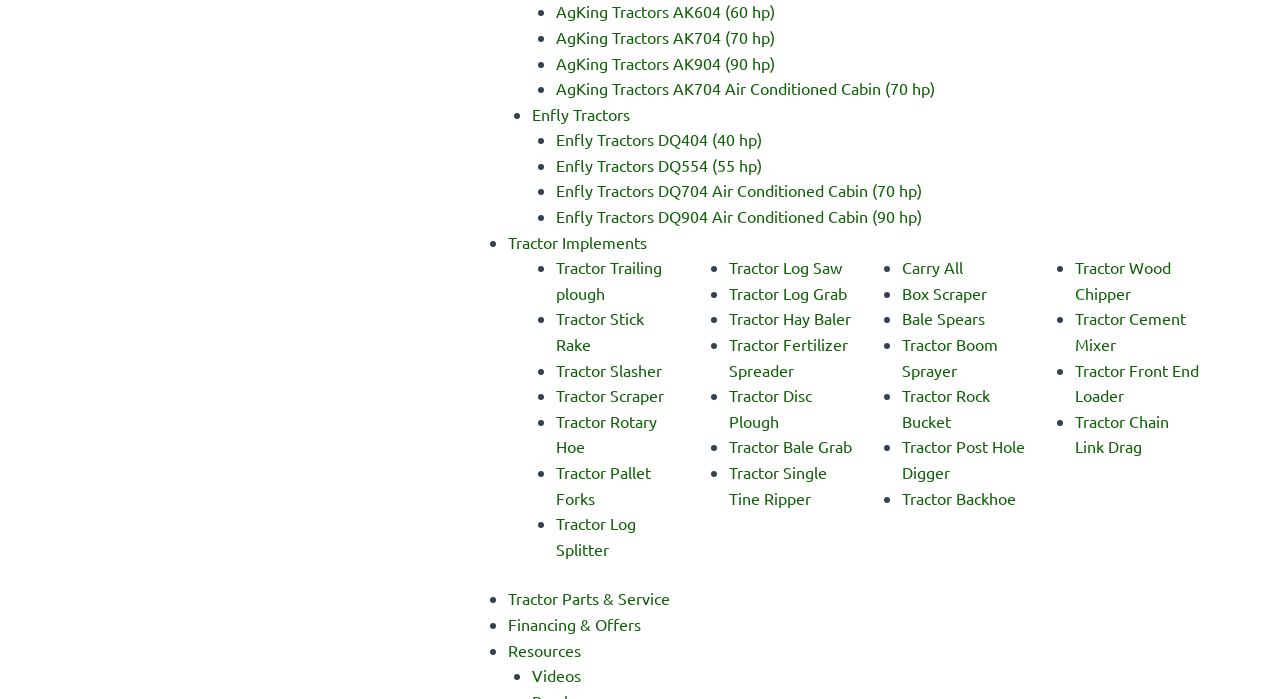Locate the bounding box coordinates of the element's region that should be clicked to carry out the following instruction: "Learn about Tractor Log Splitter". The coordinates need to be four float numbers between 0 and 1, i.e., [left, top, right, bottom].

[0.434, 0.734, 0.497, 0.799]